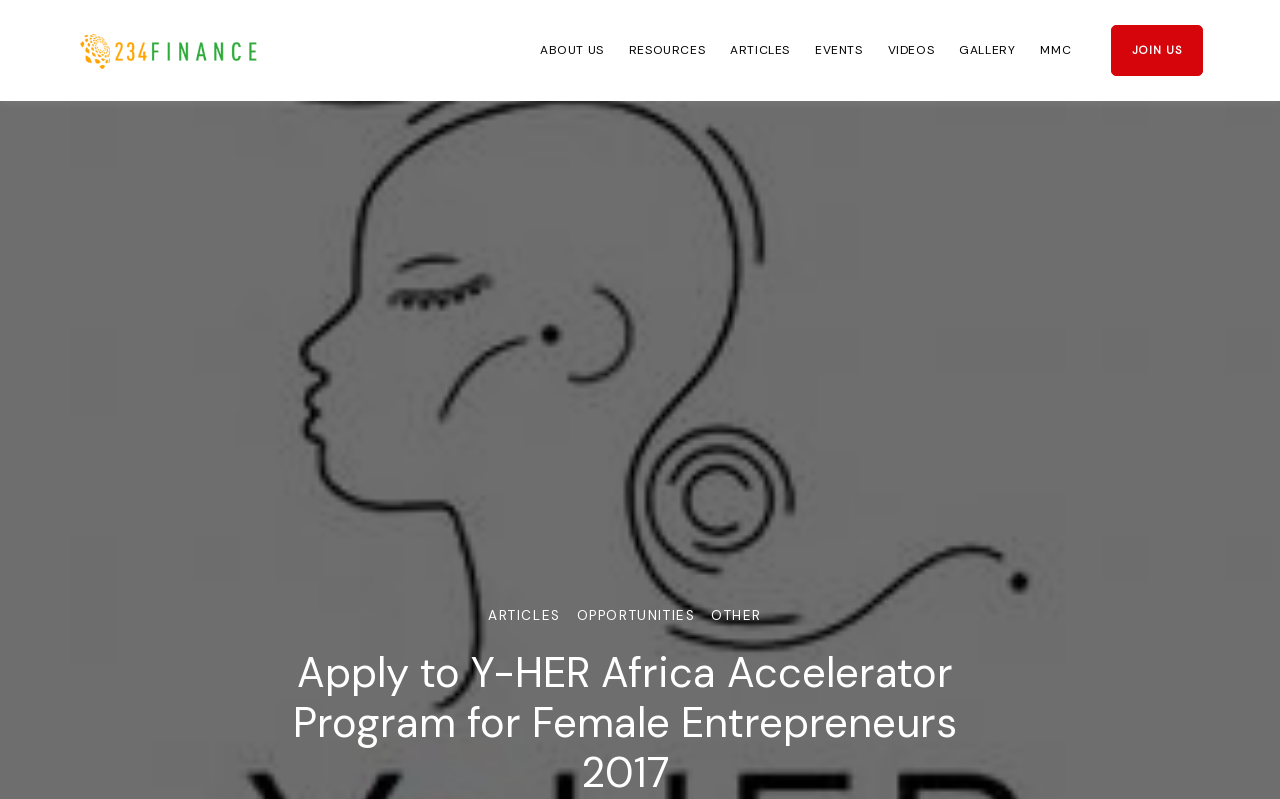Please specify the coordinates of the bounding box for the element that should be clicked to carry out this instruction: "Apply to Y-HER Africa Accelerator Program for Female Entrepreneurs 2017". The coordinates must be four float numbers between 0 and 1, formatted as [left, top, right, bottom].

[0.211, 0.812, 0.766, 0.999]